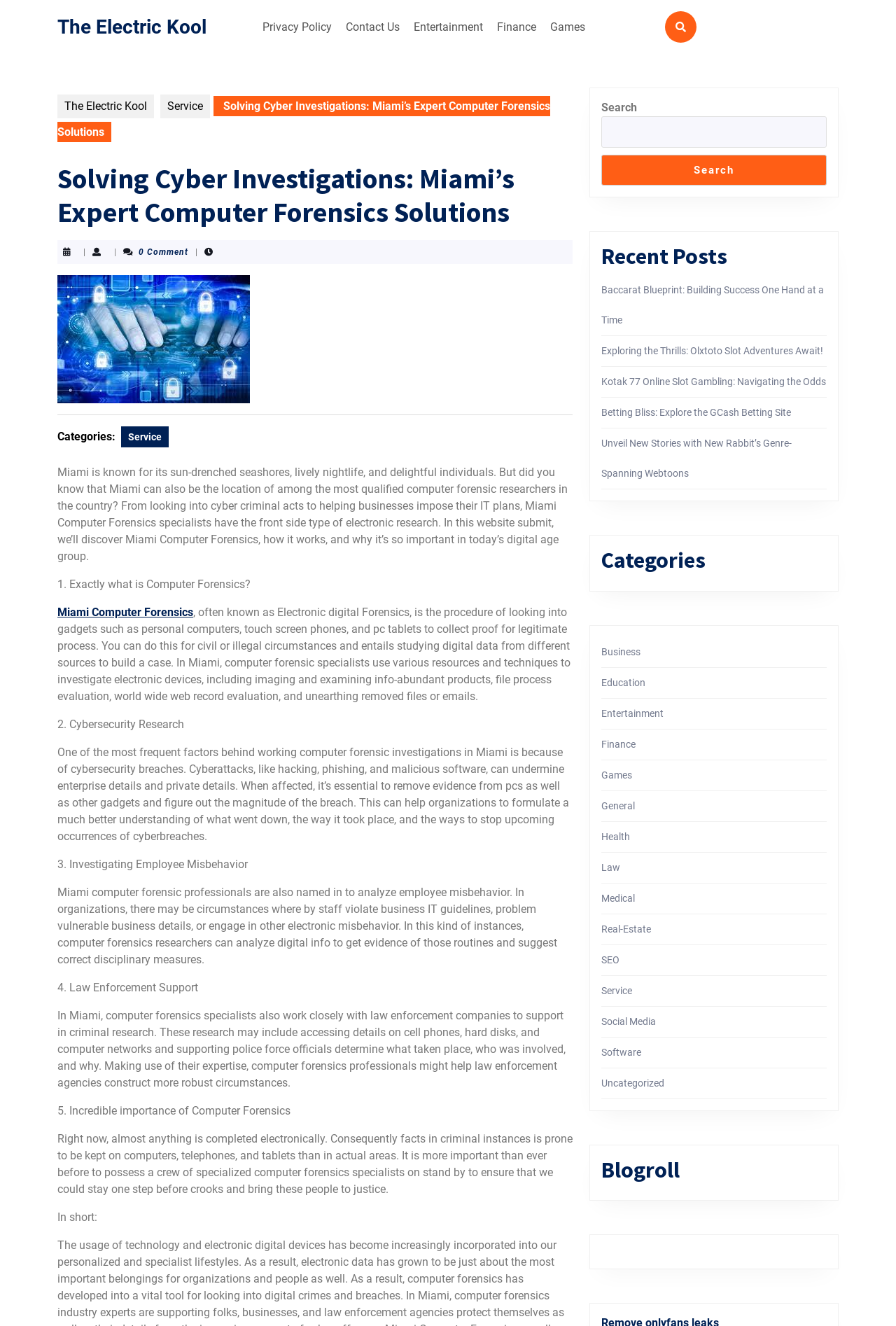Determine the bounding box coordinates of the clickable region to follow the instruction: "Click on the 'Entertainment' category".

[0.455, 0.01, 0.545, 0.031]